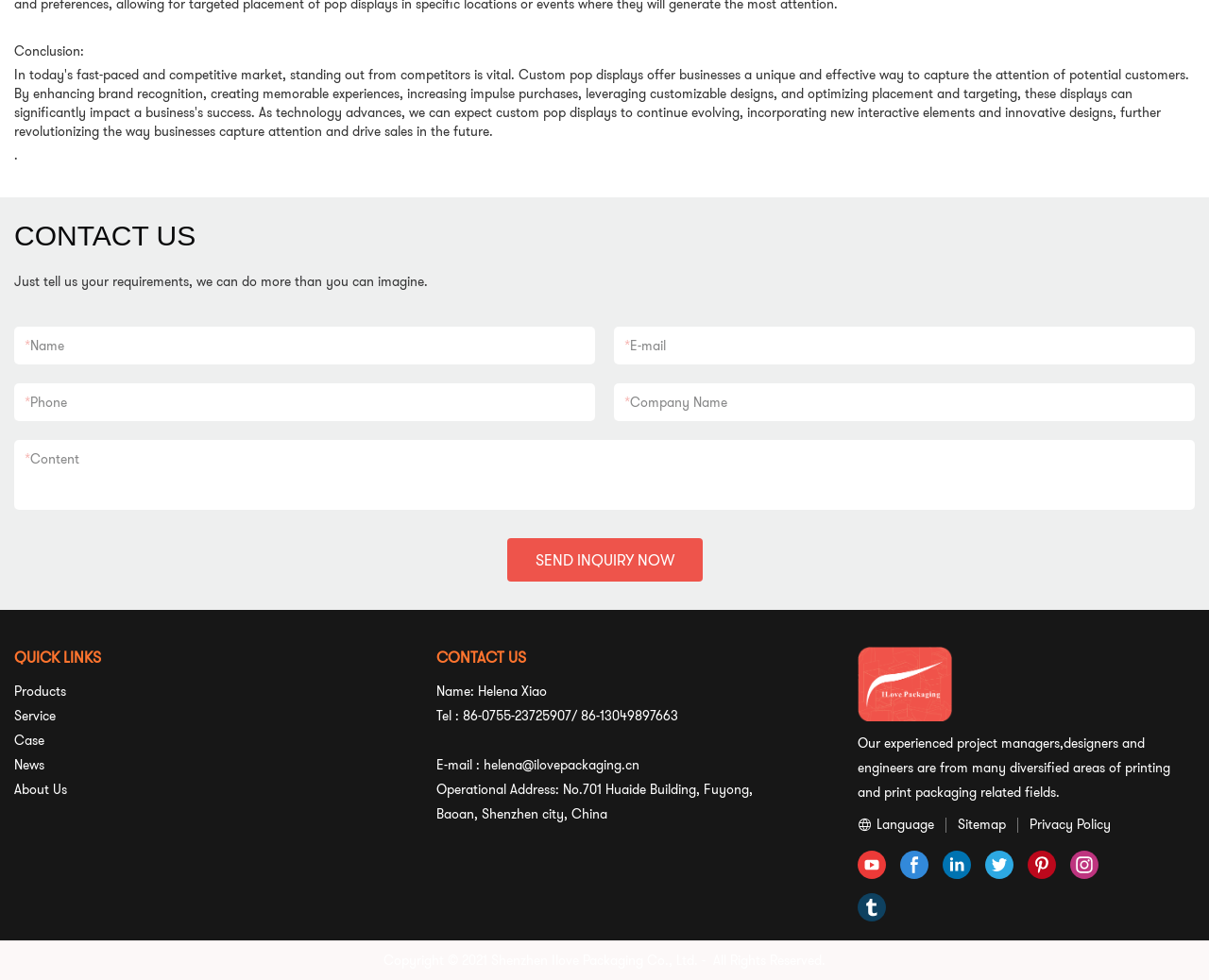Please indicate the bounding box coordinates for the clickable area to complete the following task: "Click youtube". The coordinates should be specified as four float numbers between 0 and 1, i.e., [left, top, right, bottom].

[0.71, 0.868, 0.733, 0.896]